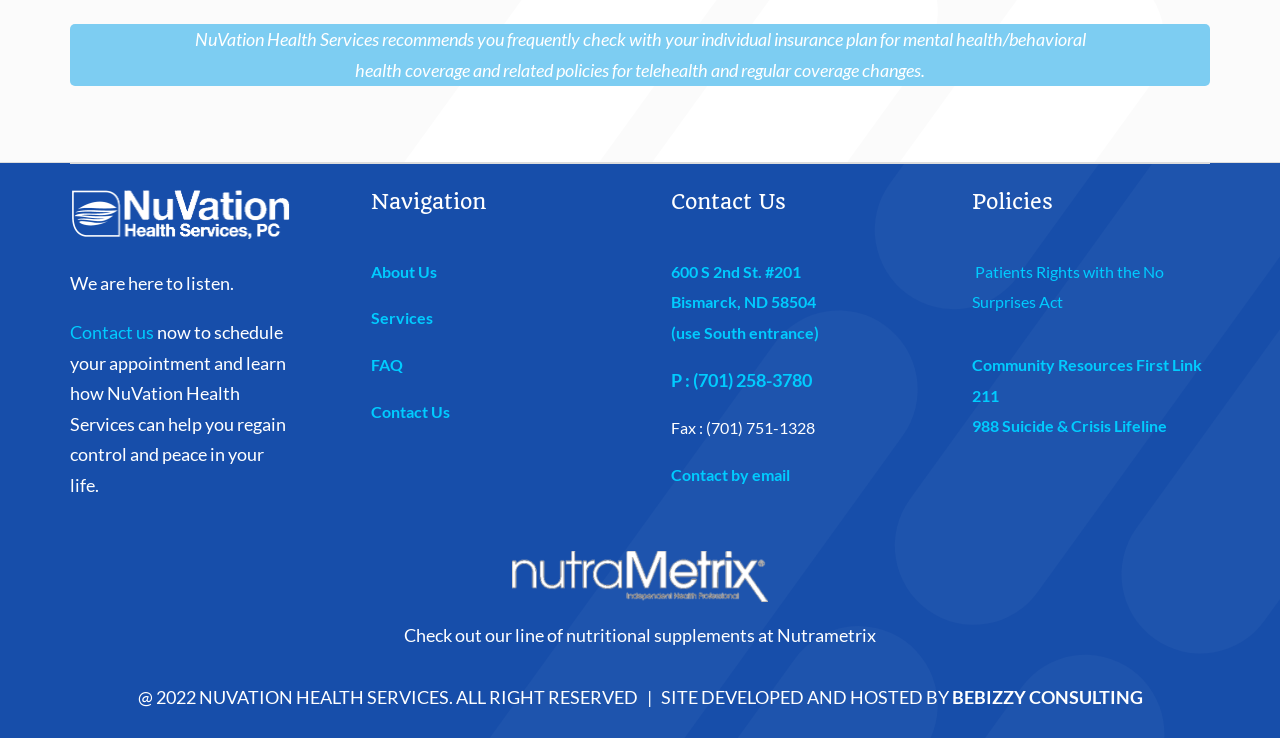What is the address of the health service?
Provide a thorough and detailed answer to the question.

The address of the health service can be found in the links '600 S 2nd St. #201' and 'Bismarck, ND 58504' under the 'Contact Us' heading on the right side of the webpage.